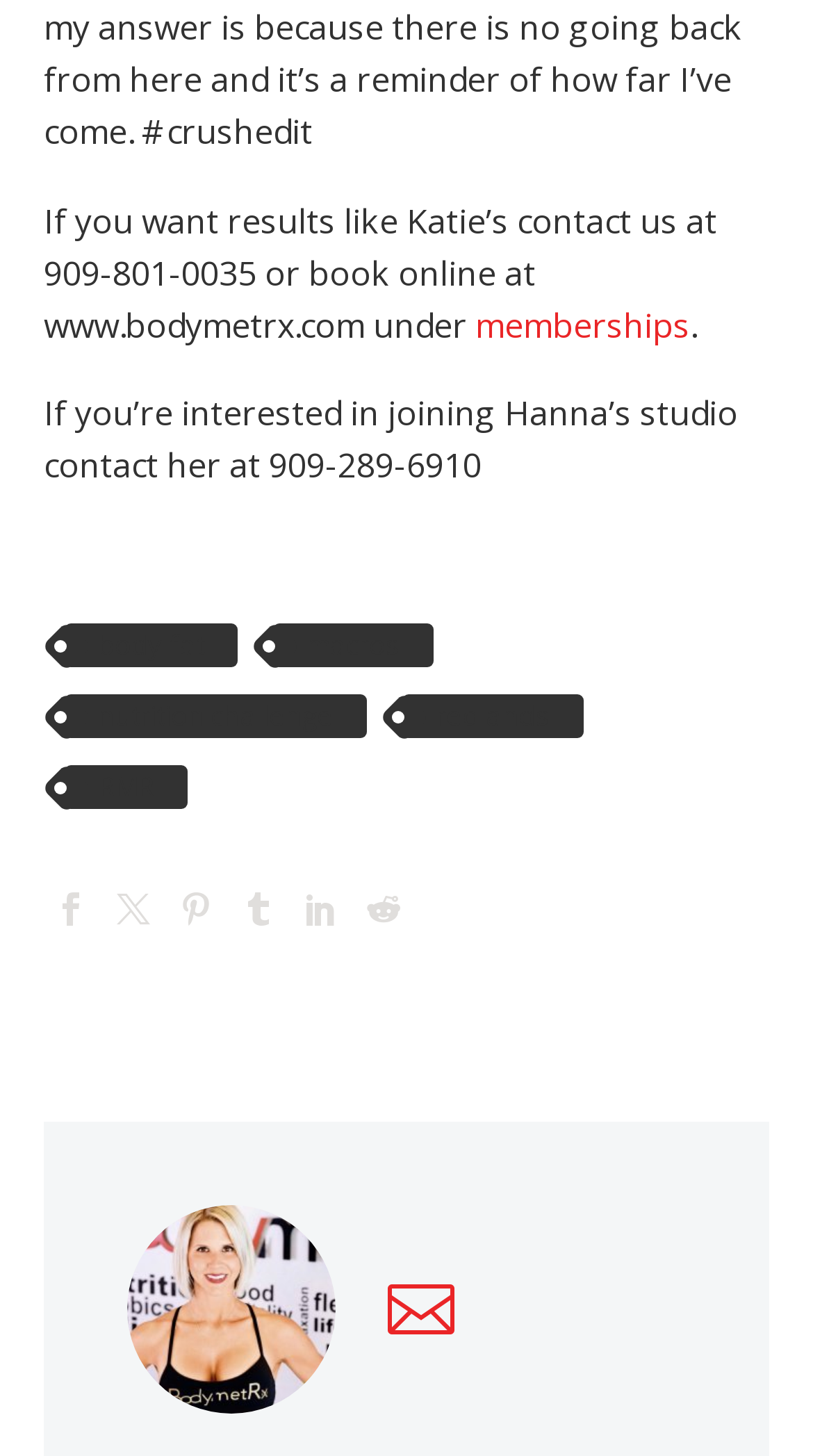What is the phone number to contact Hanna's studio?
Carefully analyze the image and provide a detailed answer to the question.

The phone number can be found in the second sentence of the webpage, which states 'If you’re interested in joining Hanna’s studio contact her at 909-289-6910'.